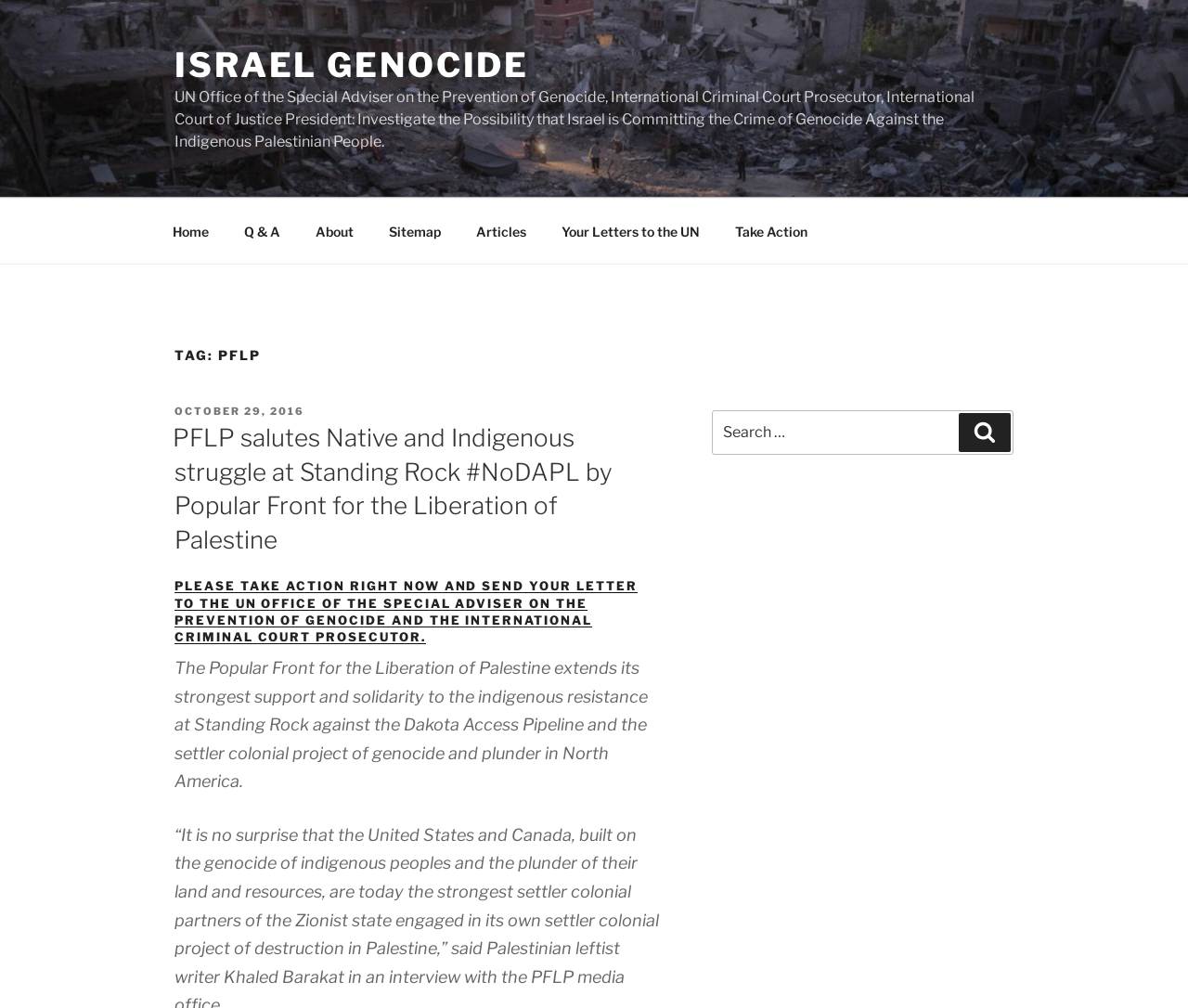Please indicate the bounding box coordinates for the clickable area to complete the following task: "View the 'About' page". The coordinates should be specified as four float numbers between 0 and 1, i.e., [left, top, right, bottom].

[0.252, 0.207, 0.311, 0.252]